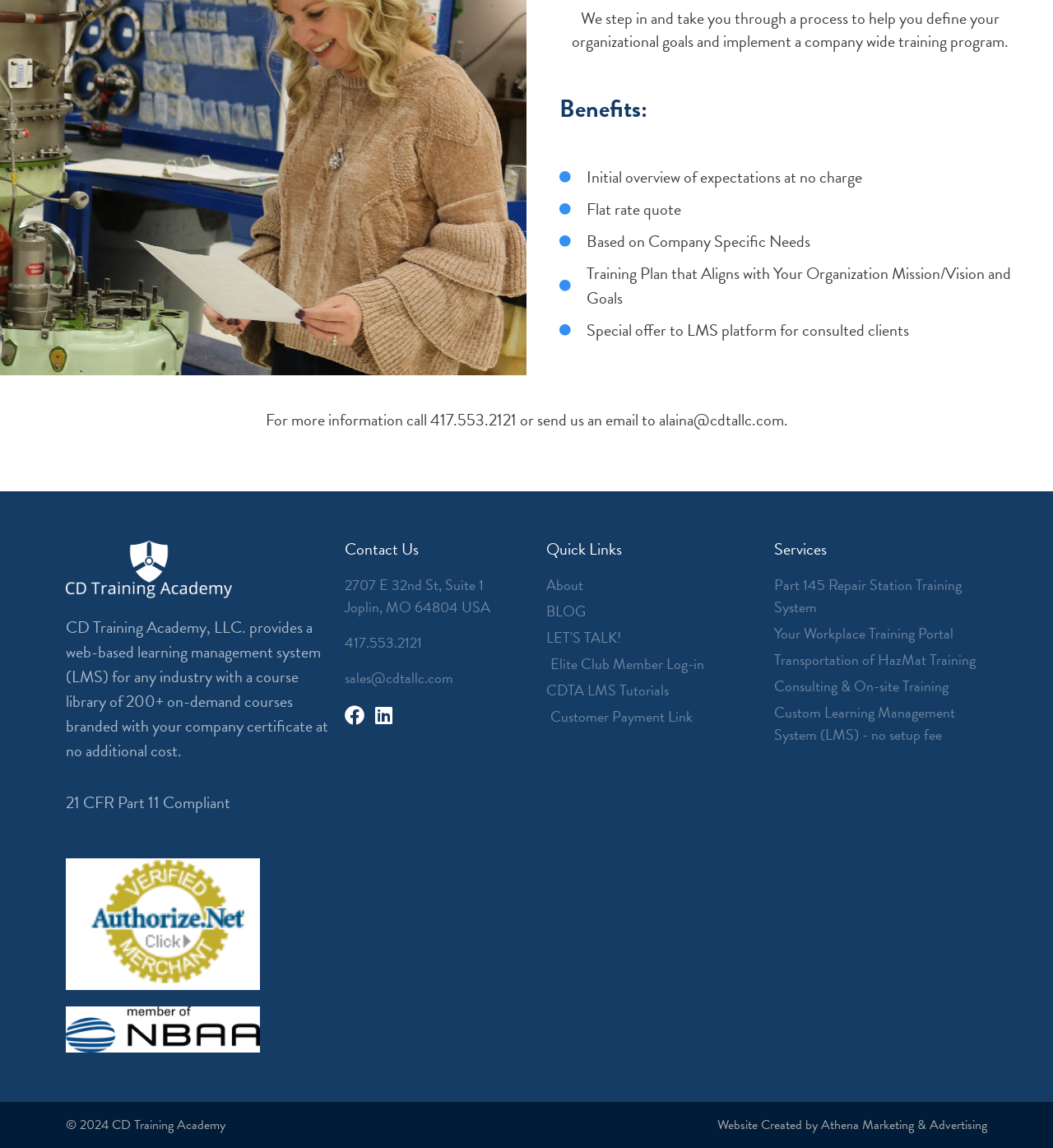Please specify the bounding box coordinates of the clickable section necessary to execute the following command: "Click the 'About' link".

[0.518, 0.5, 0.72, 0.519]